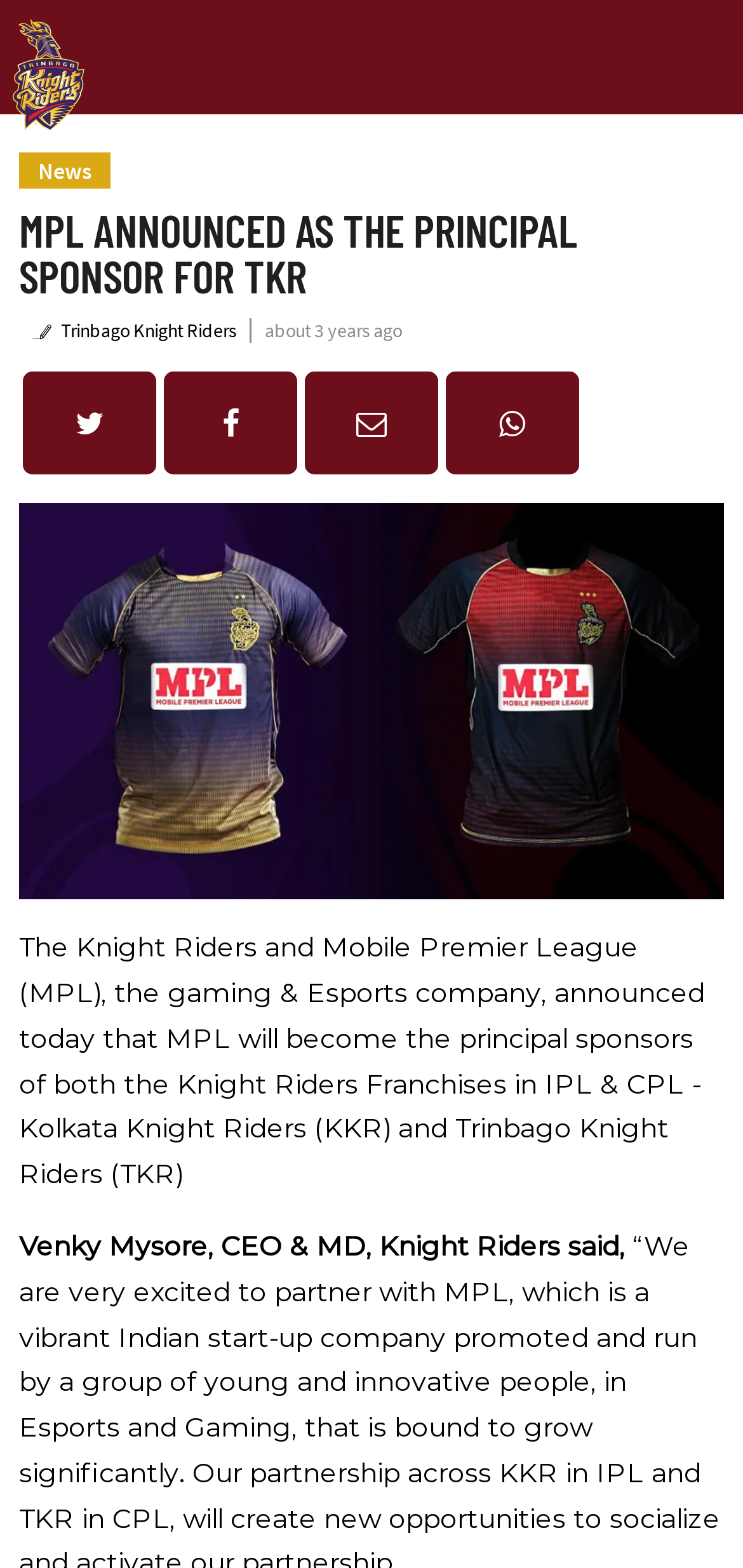Determine the main headline of the webpage and provide its text.

MPL ANNOUNCED AS THE PRINCIPAL SPONSOR FOR TKR